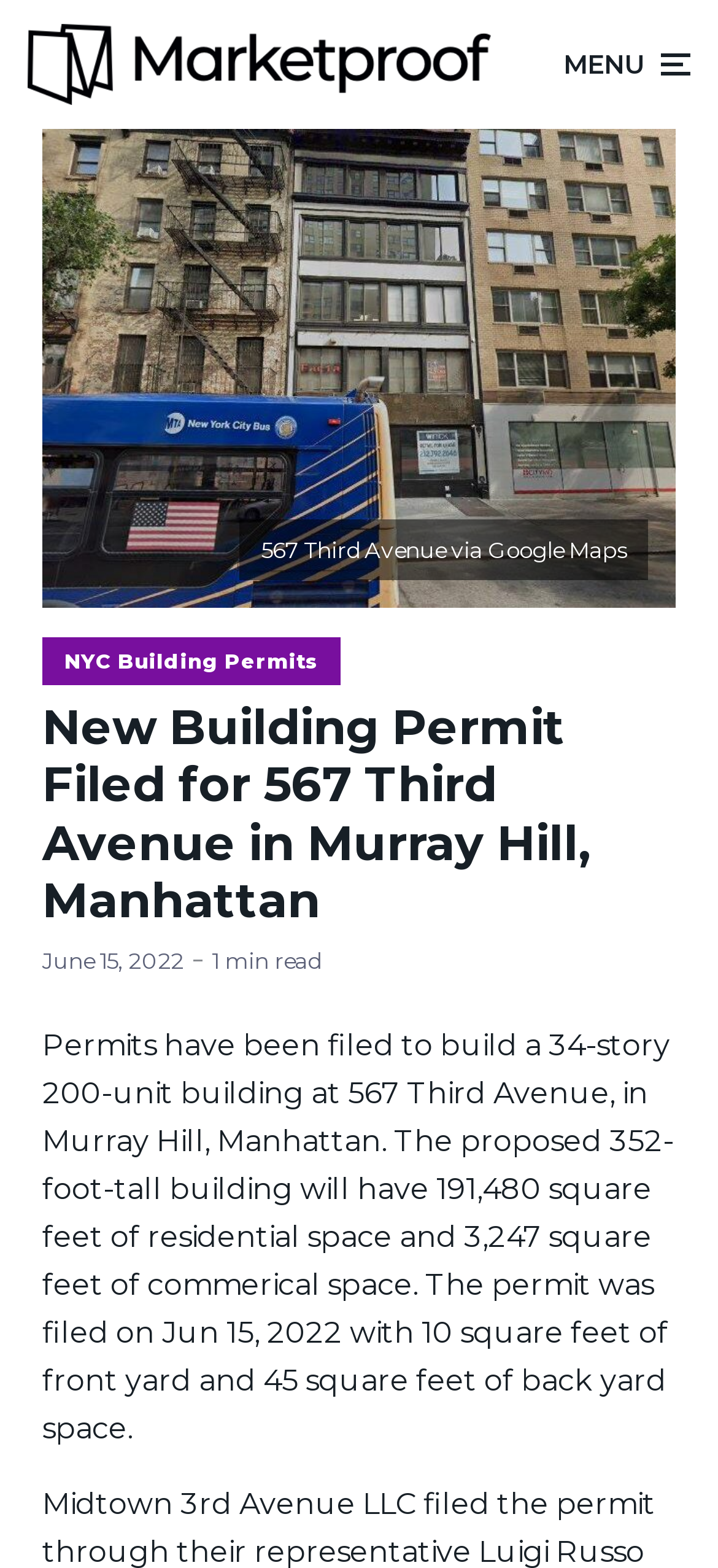How many units will the proposed building have?
Using the image as a reference, answer the question with a short word or phrase.

200 units